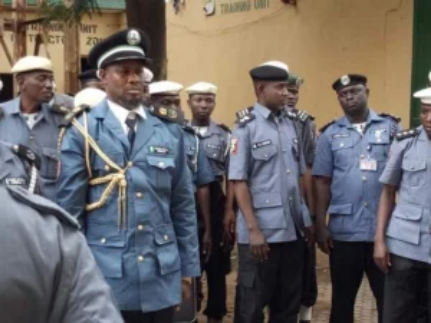Provide a single word or phrase to answer the given question: 
What type of facility is in the background?

Police or government facility